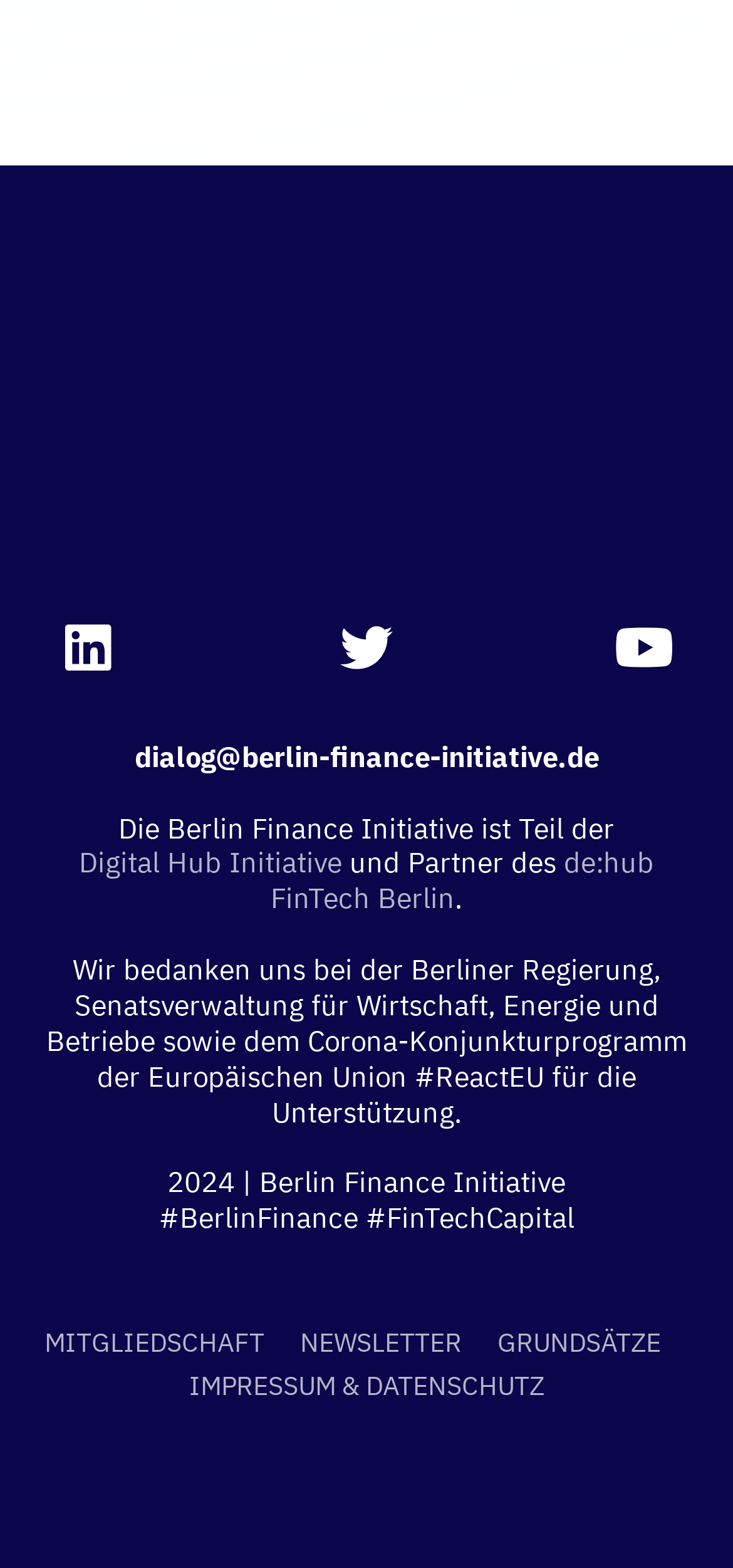Please answer the following question using a single word or phrase: 
What is the Berlin Finance Initiative part of?

Digital Hub Initiative